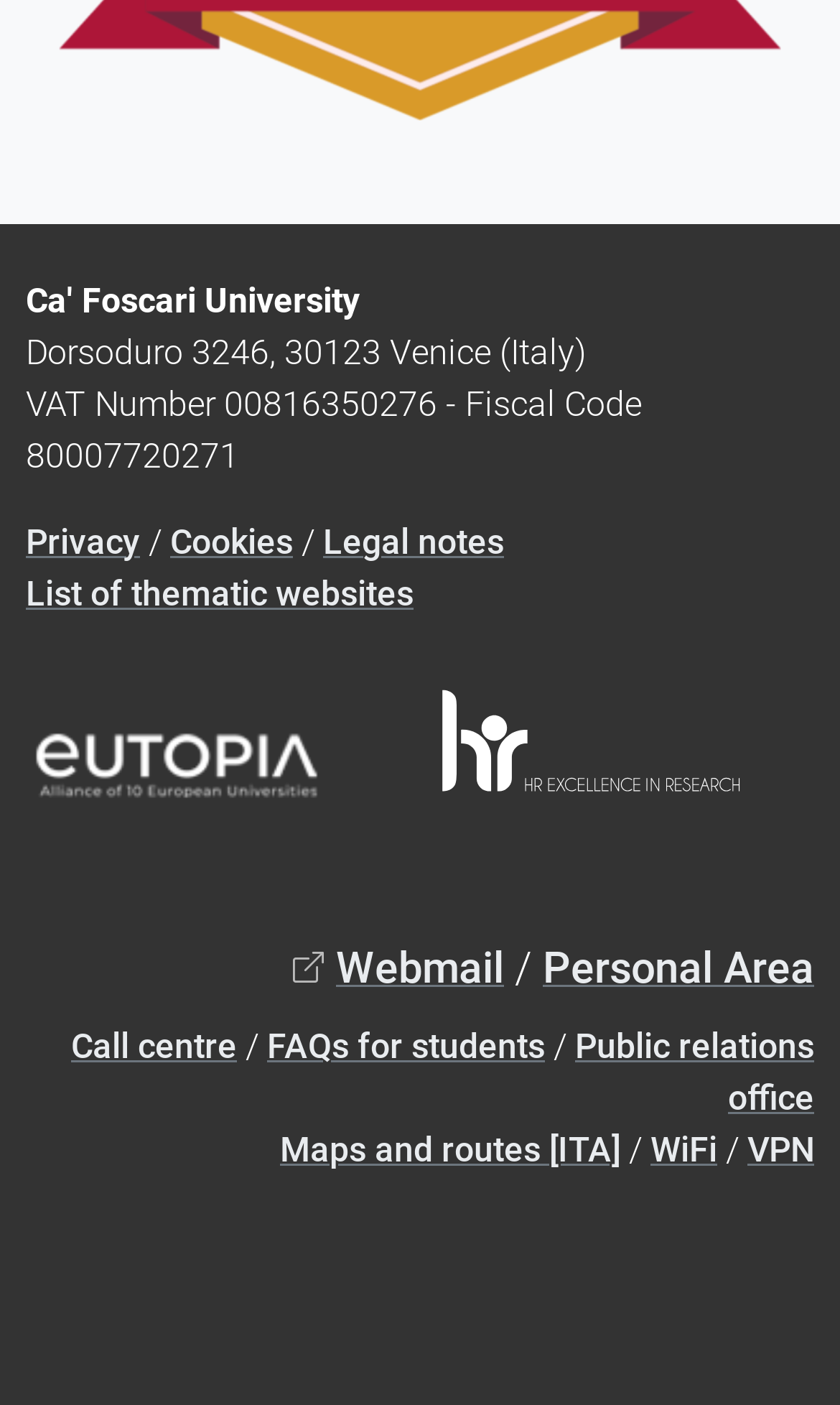Given the description: "Call centre", determine the bounding box coordinates of the UI element. The coordinates should be formatted as four float numbers between 0 and 1, [left, top, right, bottom].

[0.085, 0.73, 0.282, 0.759]